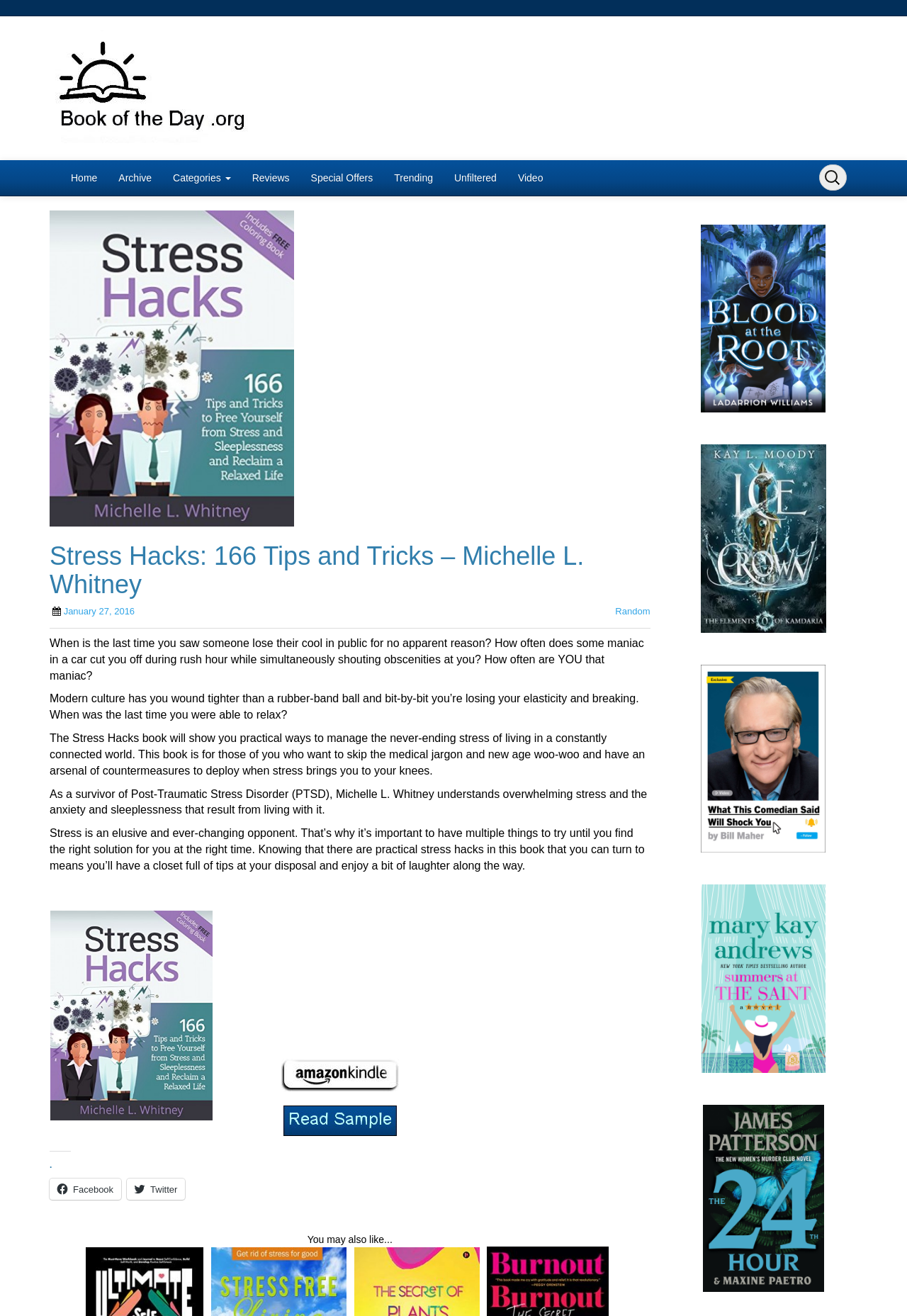Who is the author of the book?
Refer to the image and give a detailed answer to the question.

I found the author's name by looking at the main heading of the webpage, which is 'Stress Hacks: 166 Tips and Tricks – Michelle L. Whitney'. The author's name is the second part of the heading, which is 'Michelle L. Whitney'.